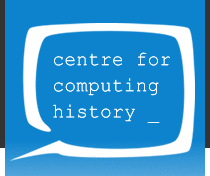Reply to the question with a single word or phrase:
What is the shape of the logo?

Speech bubble